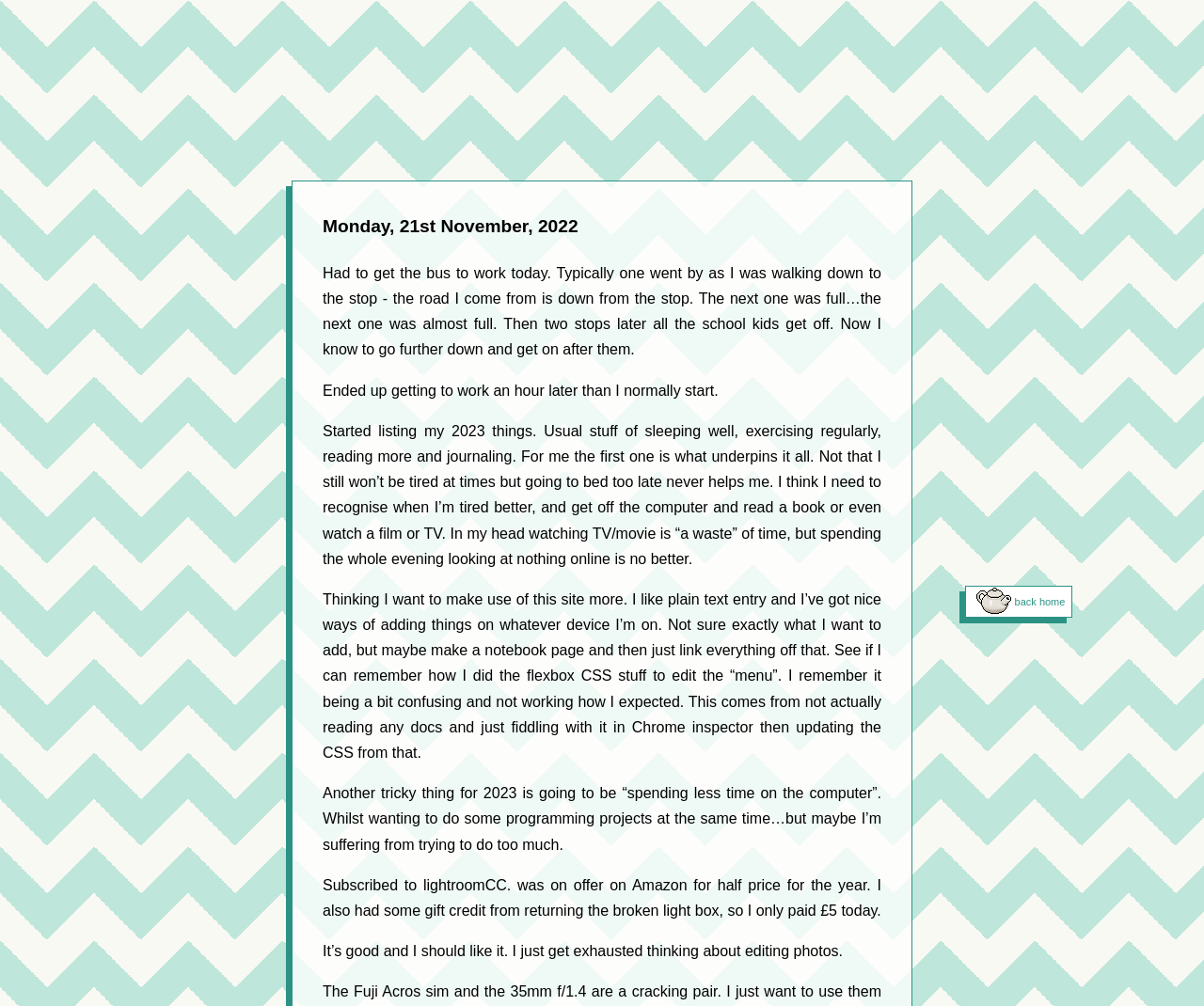Identify the bounding box coordinates for the UI element described as follows: back home. Use the format (top-left x, top-left y, bottom-right x, bottom-right y) and ensure all values are floating point numbers between 0 and 1.

[0.843, 0.593, 0.885, 0.604]